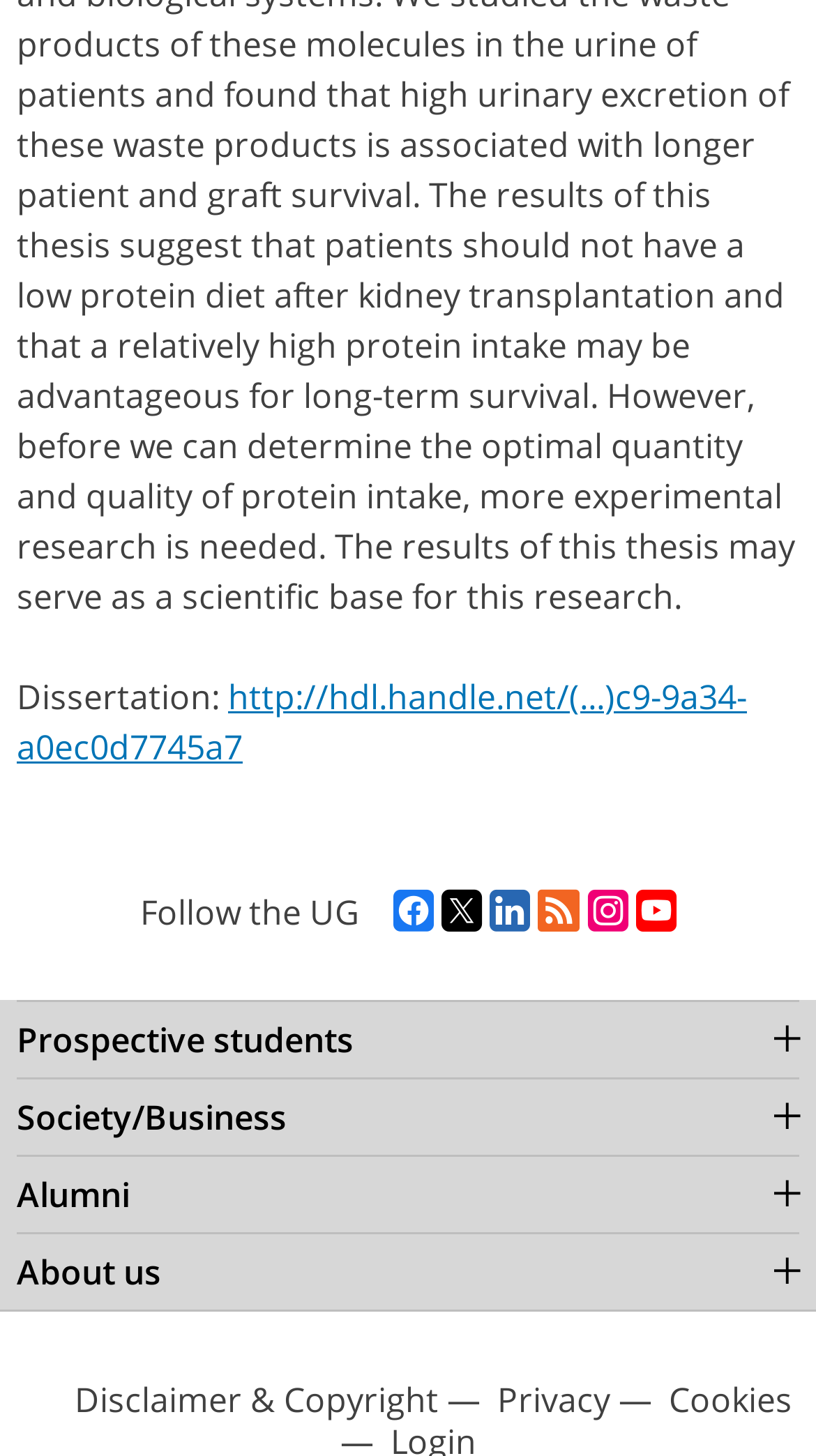Determine the bounding box coordinates for the HTML element described here: "Privacy".

[0.609, 0.946, 0.747, 0.975]